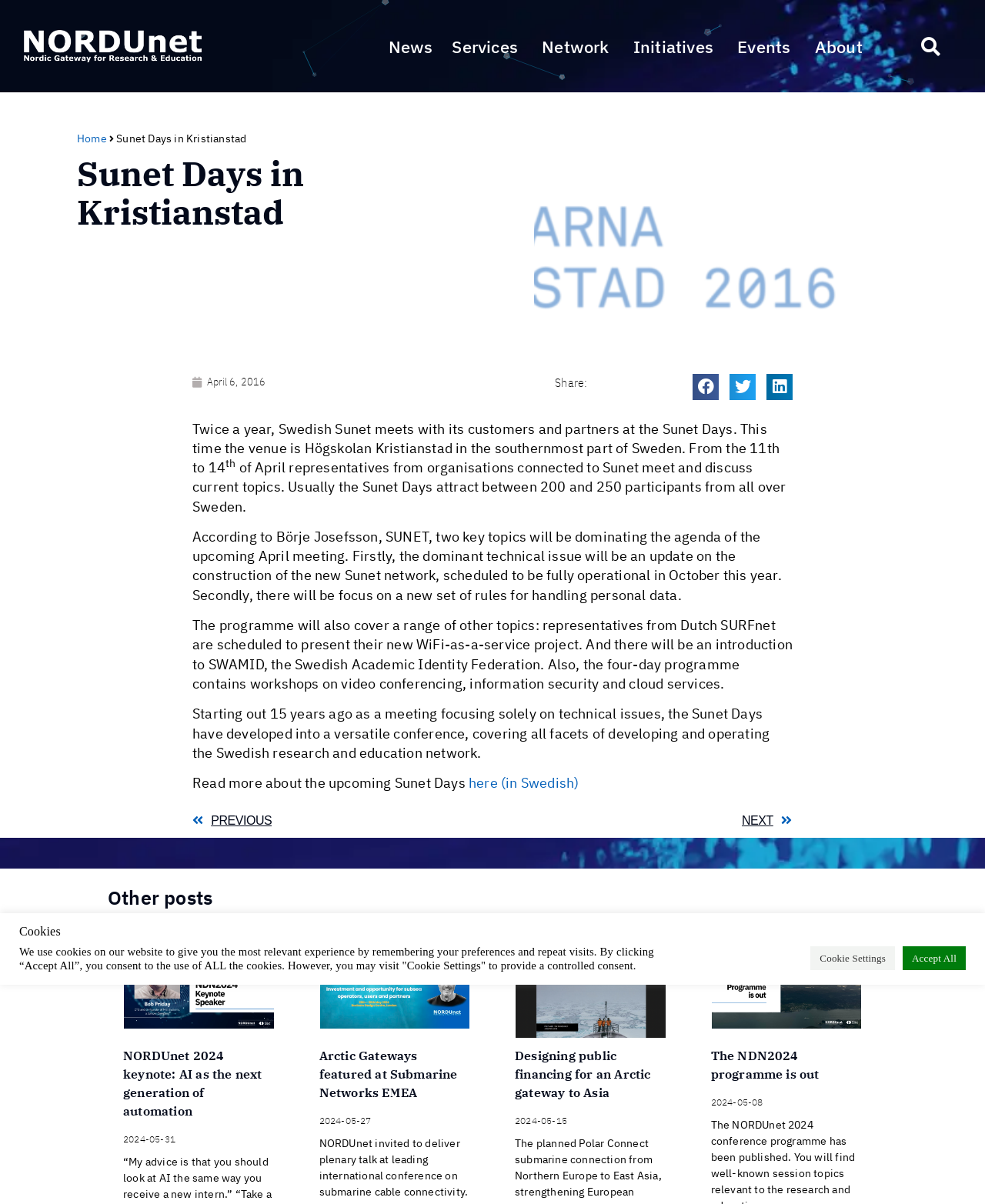What is the name of the Swedish Academic Identity Federation?
Please answer the question as detailed as possible based on the image.

The webpage mentions that there will be an introduction to SWAMID, the Swedish Academic Identity Federation, during the Sunet Days.